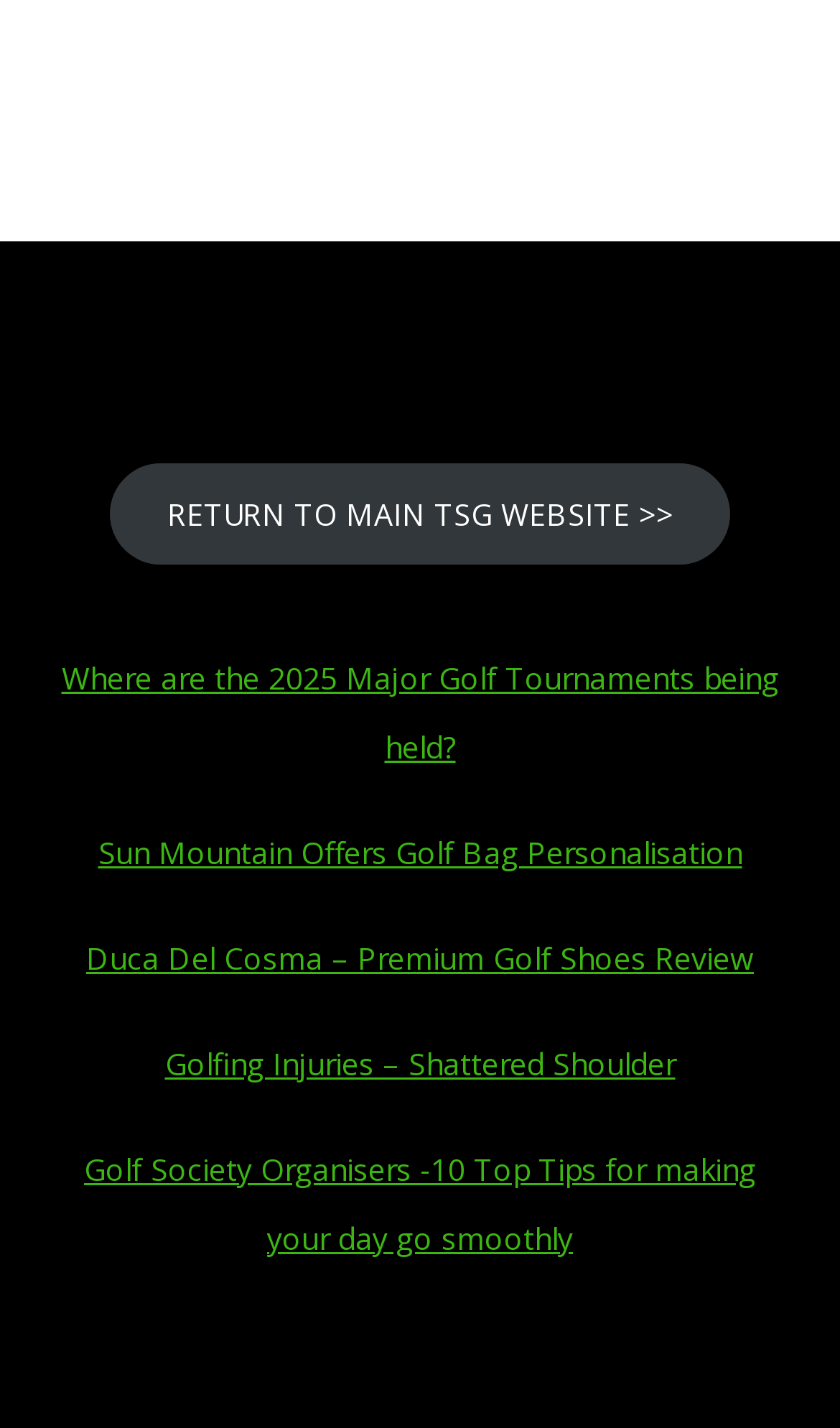Based on the description "alt="The Social Golfer Logog"", find the bounding box of the specified UI element.

[0.038, 0.291, 0.962, 0.32]